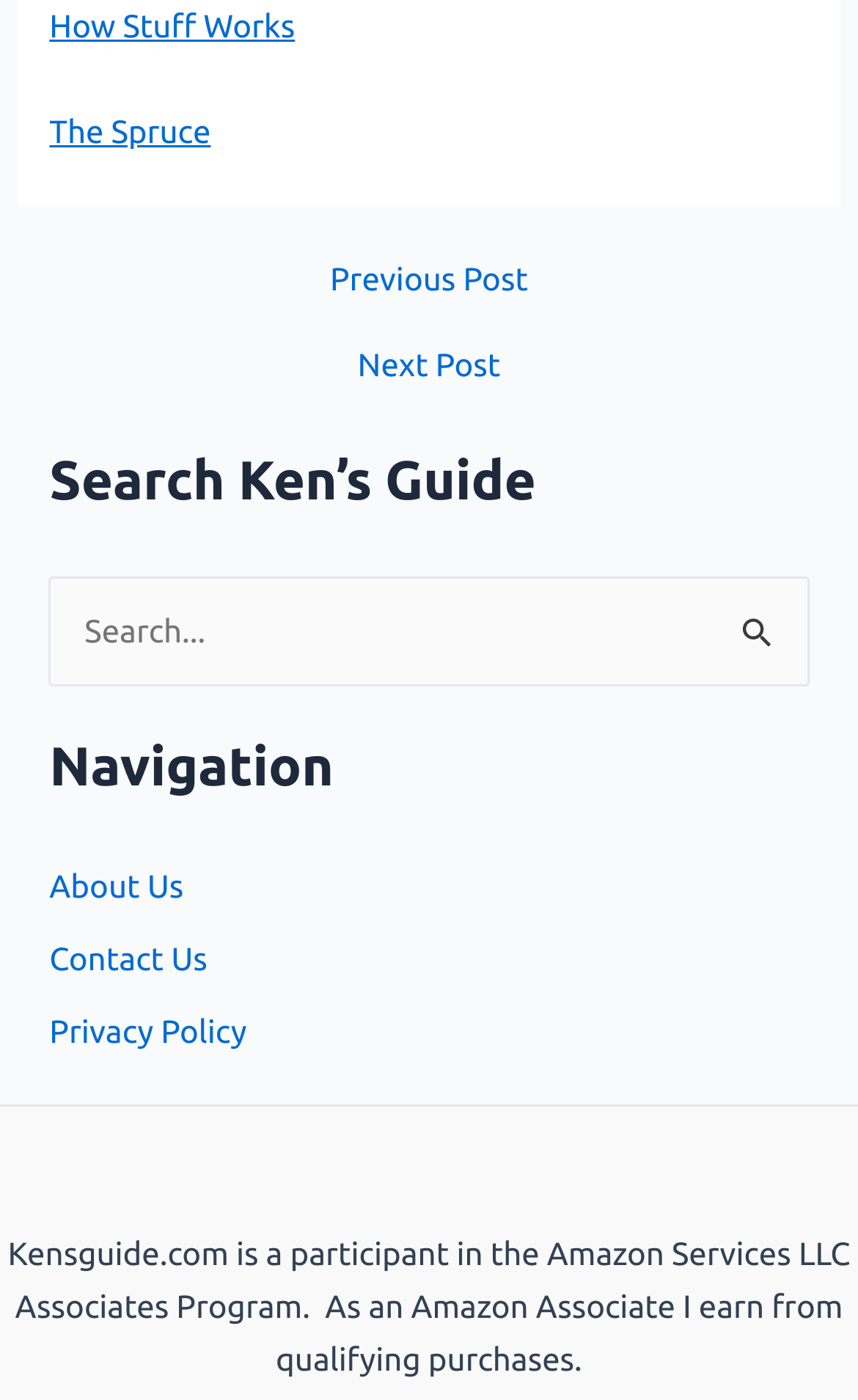Could you highlight the region that needs to be clicked to execute the instruction: "Click Search Submit"?

[0.865, 0.437, 0.904, 0.469]